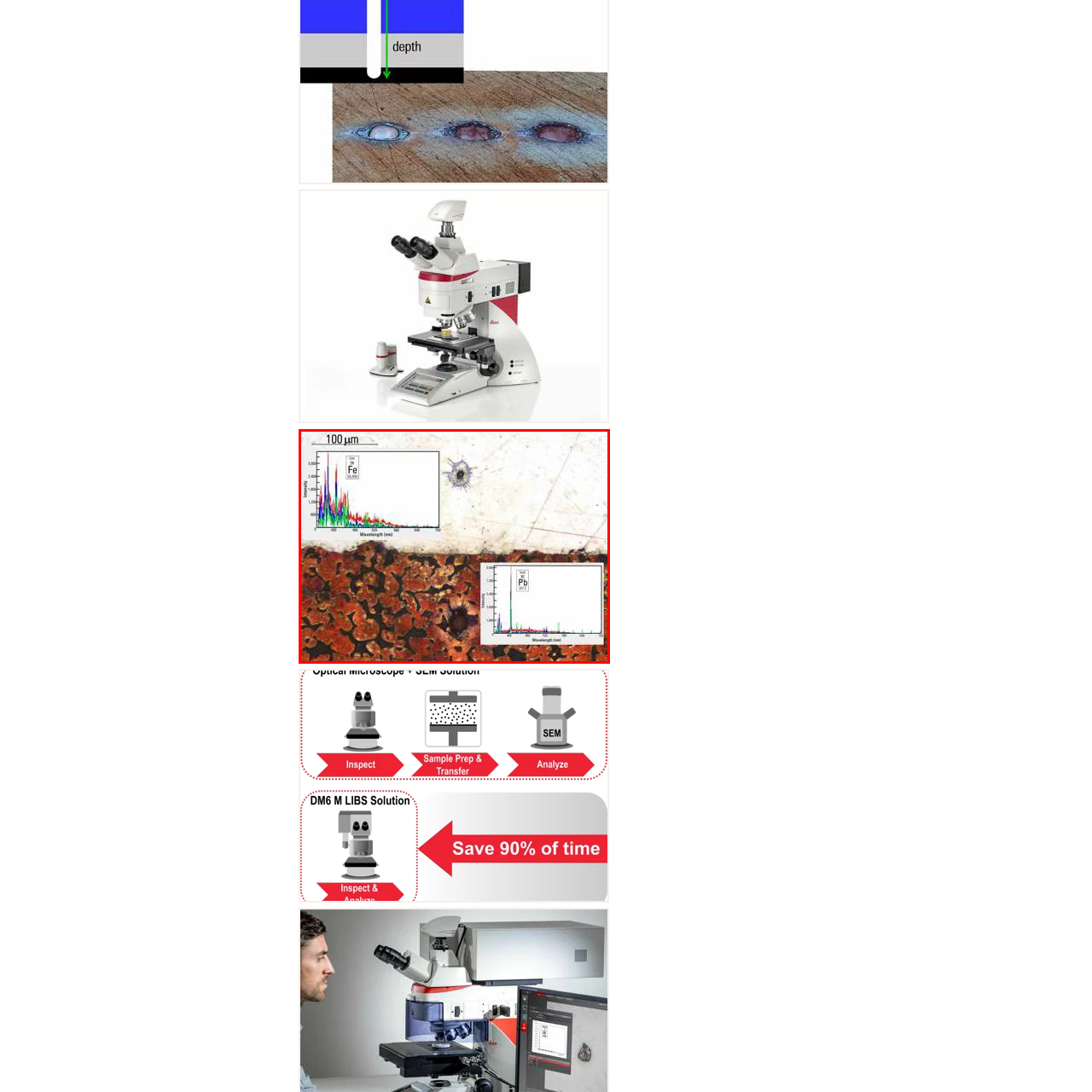Generate a detailed caption for the content inside the red bounding box.

The image displays a detailed microanalysis of a material sample, showcasing two elemental spectrum graphs that highlight the presence of iron (Fe) and lead (Pb). Each spectrum is labeled with its corresponding element and provides data on the wavelength in nanometers (nm). The graphs are positioned on a background of a textured surface that appears to be oxidized or corroded, featuring characteristic reddish-brown tones, indicative of iron oxide formation. The scale bar in the upper left corner, measuring 100 micrometers (µm), offers context regarding the size of the sample being analyzed, emphasizing the fine detail captured in this microscopic study. This visual representation is likely part of a broader investigation into the material properties and composition of a specific sample, relevant in fields such as materials science and engineering.